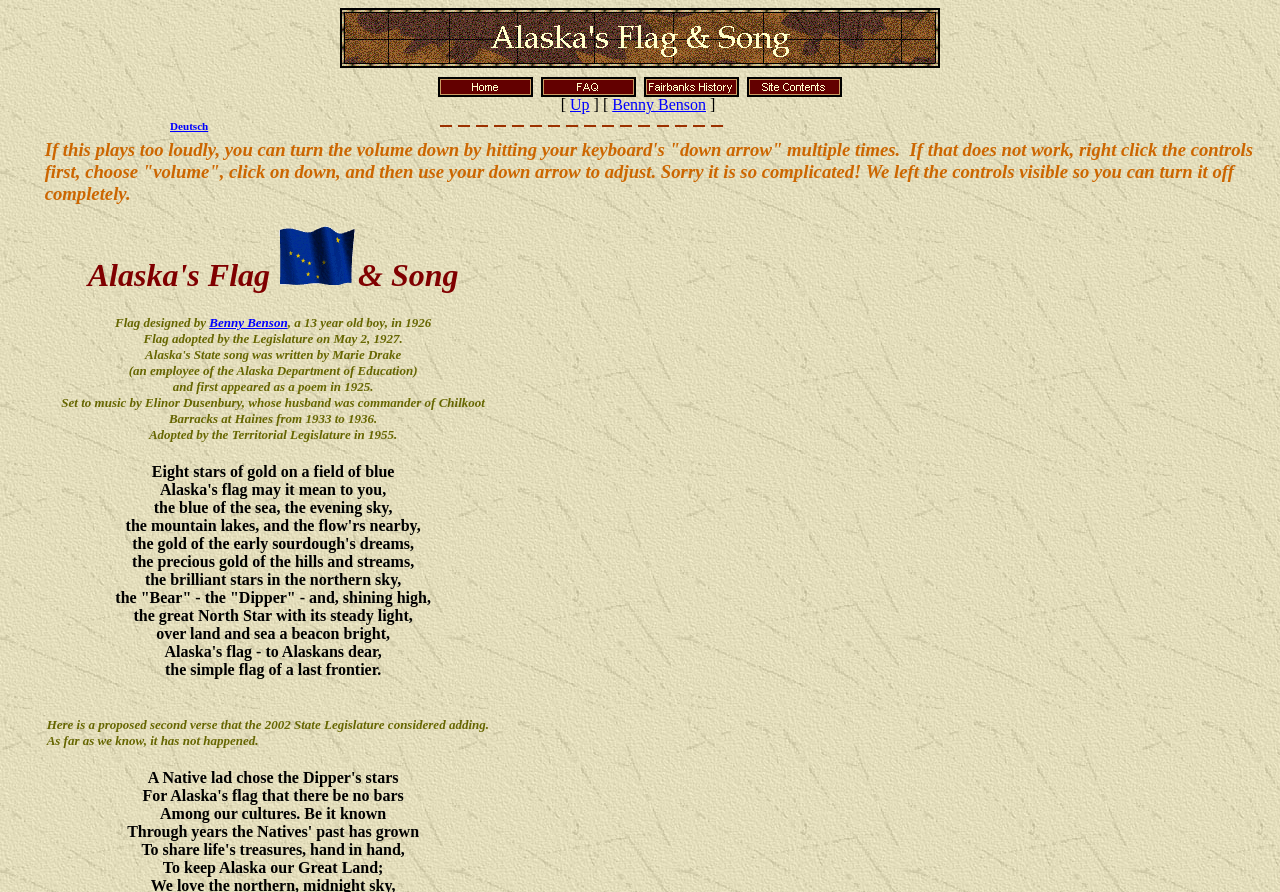Predict the bounding box of the UI element that fits this description: "Benny Benson".

[0.478, 0.108, 0.552, 0.127]